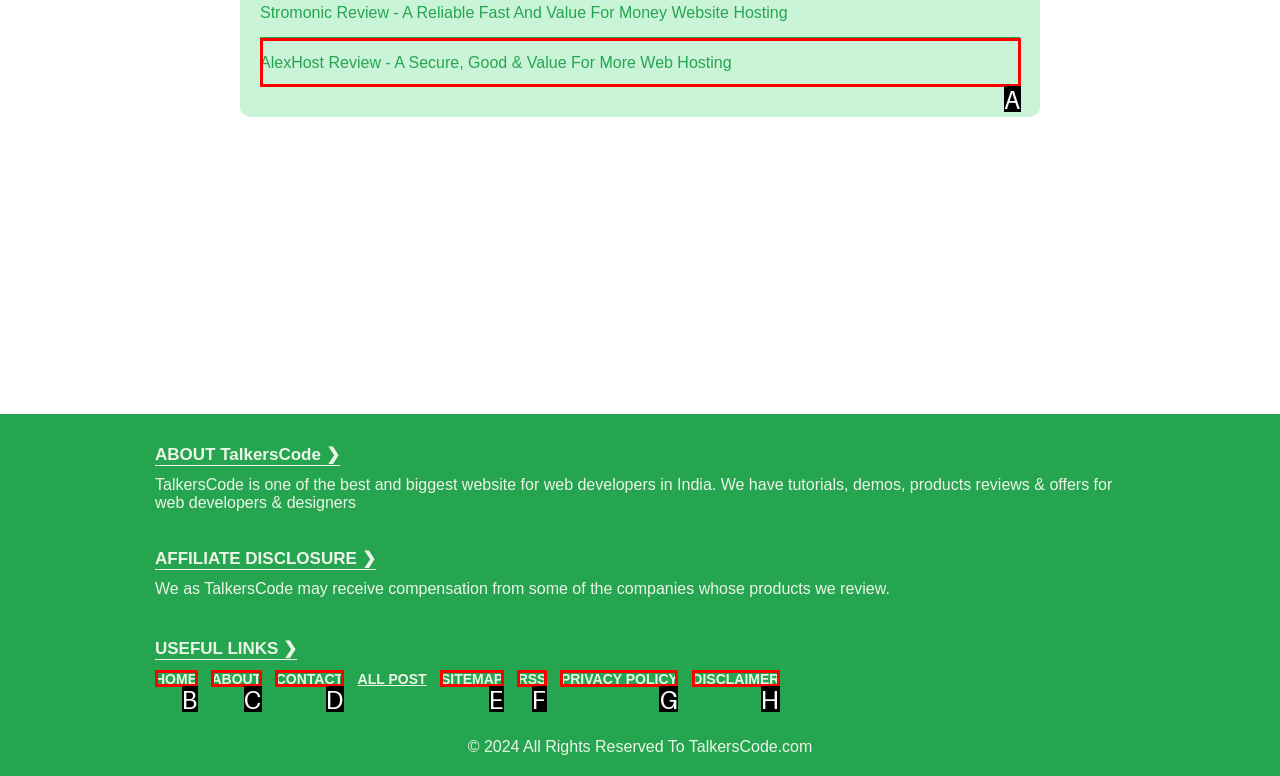Based on the description PRIVACY POLICY, identify the most suitable HTML element from the options. Provide your answer as the corresponding letter.

G